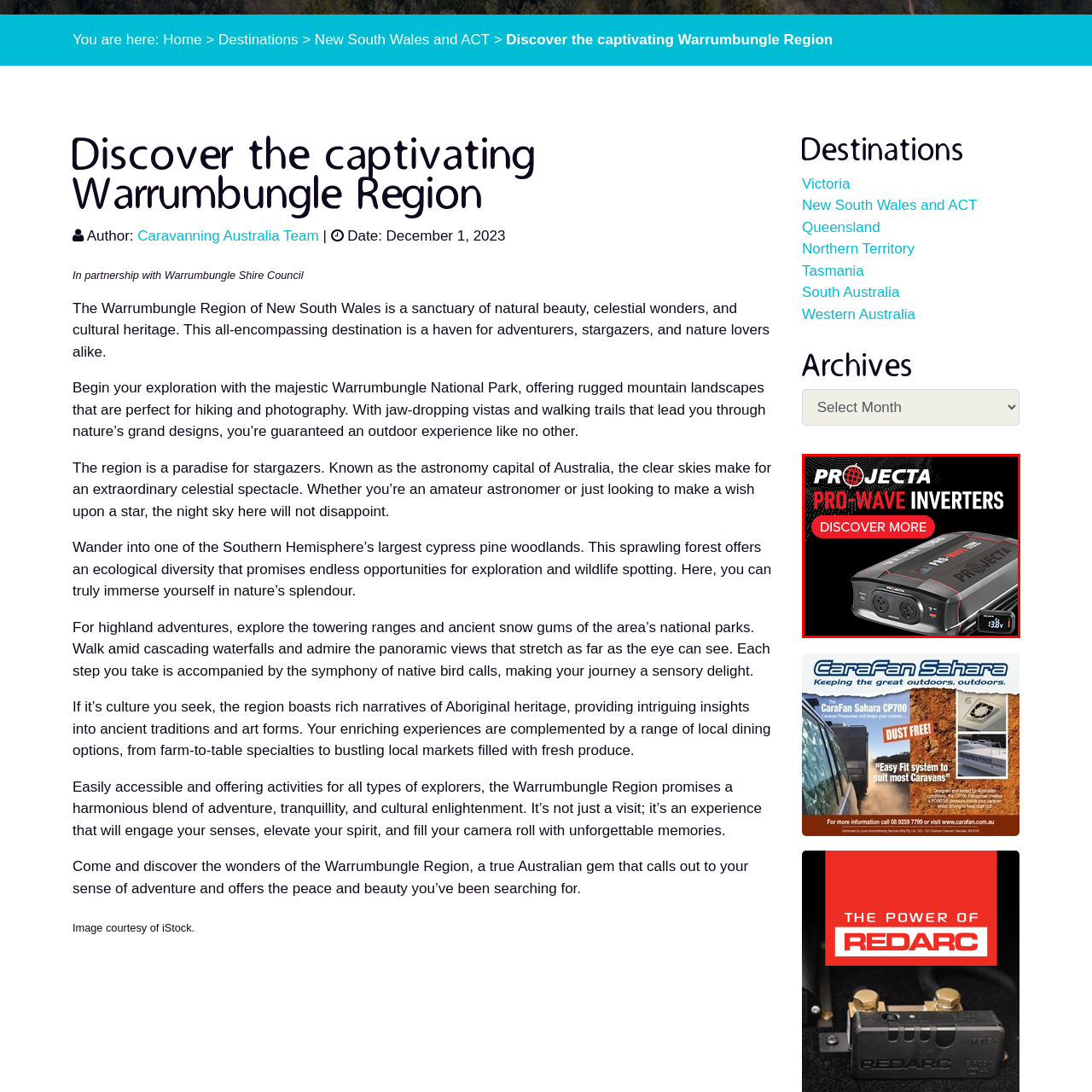What is the background color of the image?
Focus on the image inside the red bounding box and offer a thorough and detailed answer to the question.

The background of the image has a vibrant red gradient, which adds a dynamic and attention-grabbing visual element to the product showcase.